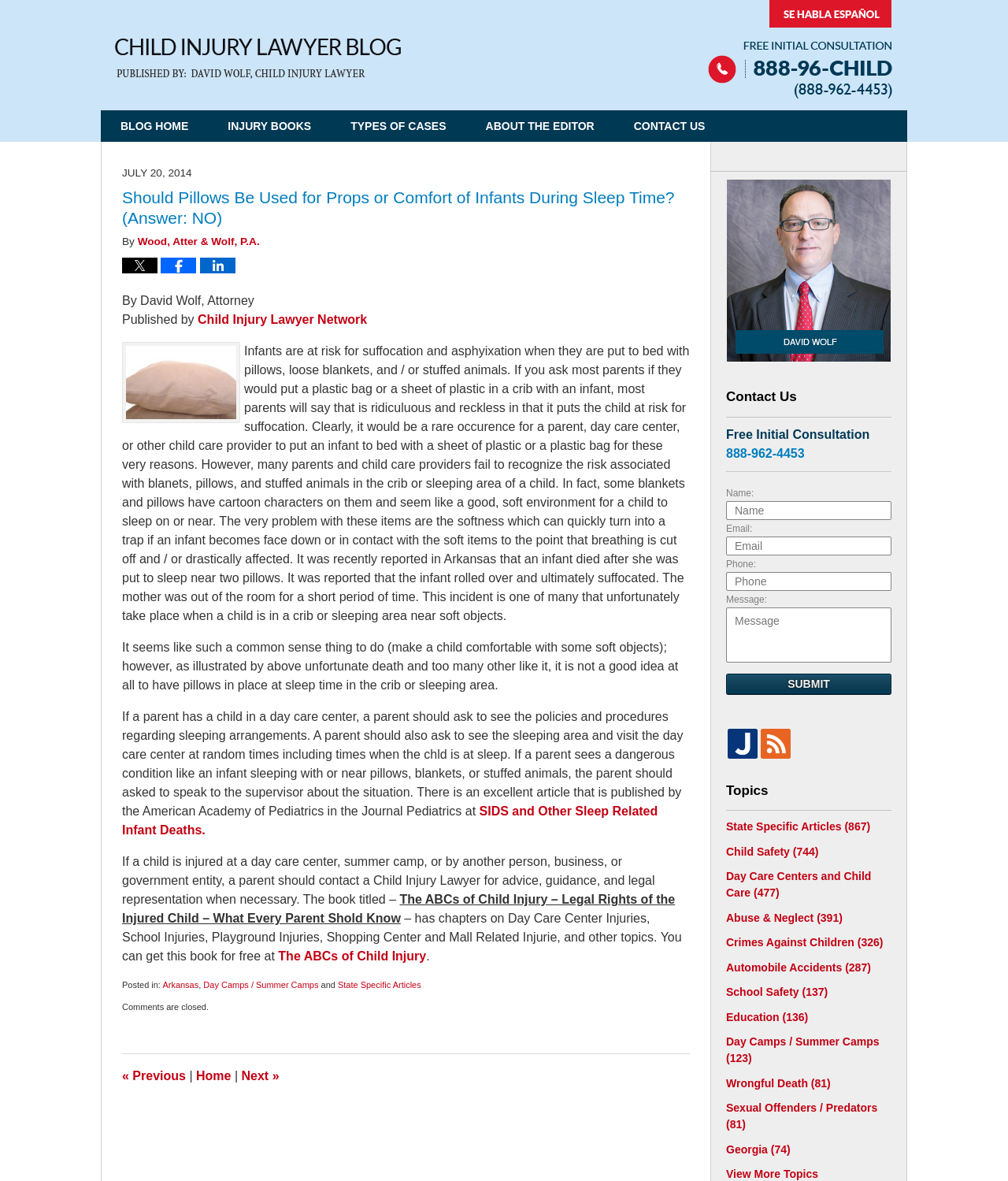Can you give a detailed response to the following question using the information from the image? What is the purpose of the contact form at the bottom of the page?

The contact form at the bottom of the page allows users to request a free initial consultation with the law firm, as indicated by the text 'Free Initial Consultation' above the form.